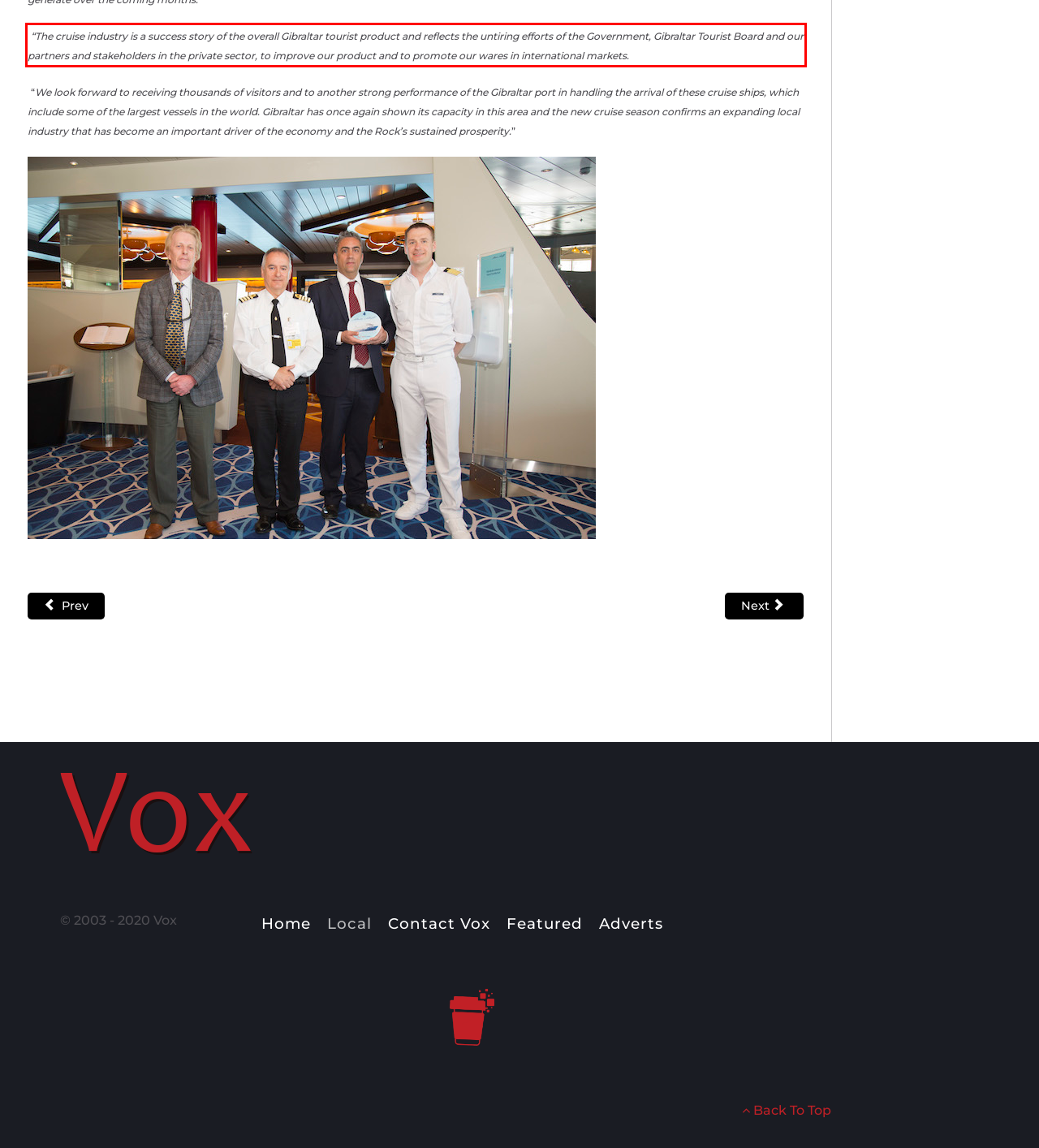There is a UI element on the webpage screenshot marked by a red bounding box. Extract and generate the text content from within this red box.

“The cruise industry is a success story of the overall Gibraltar tourist product and reflects the untiring efforts of the Government, Gibraltar Tourist Board and our partners and stakeholders in the private sector, to improve our product and to promote our wares in international markets.